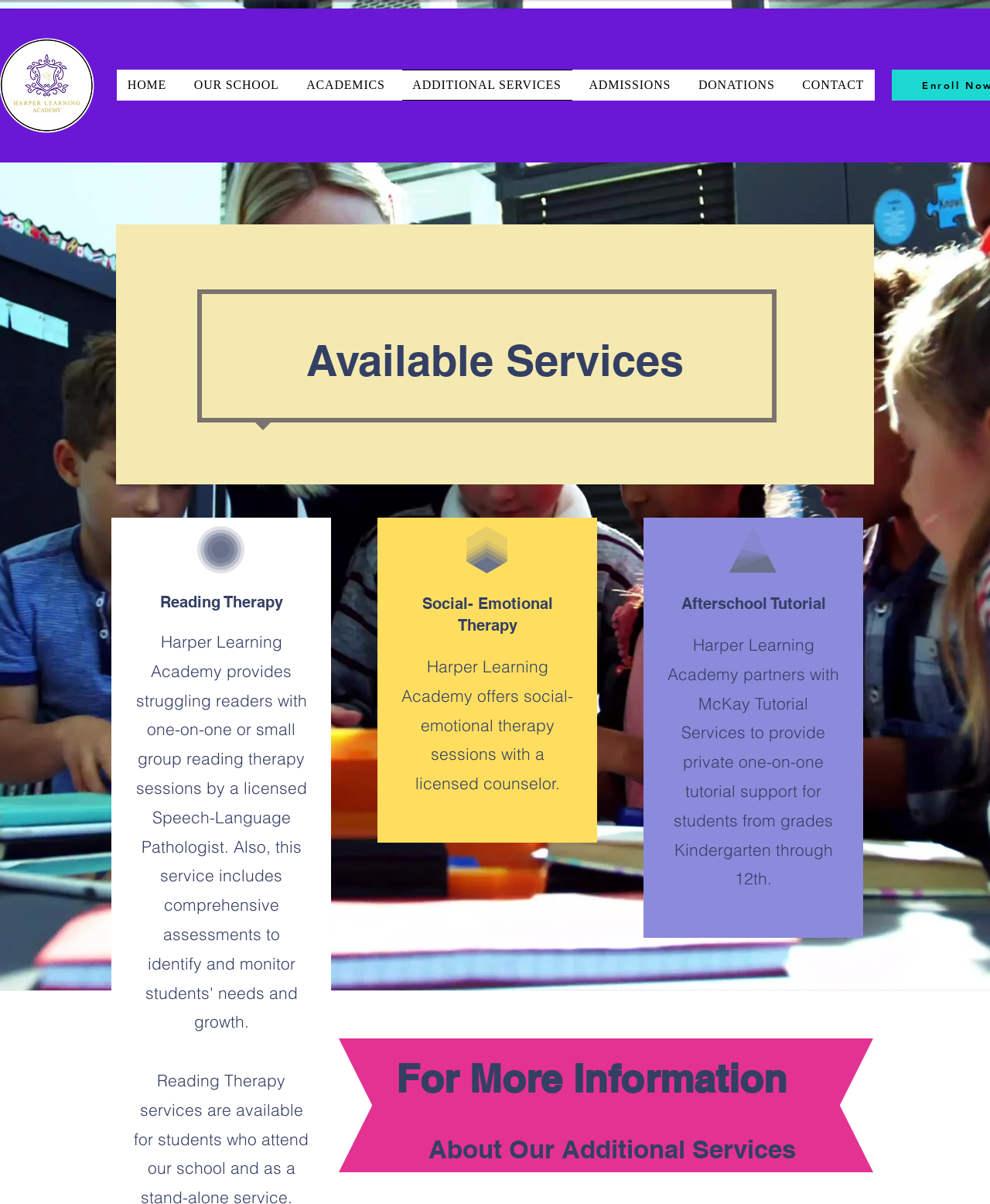Please reply to the following question using a single word or phrase: 
What is the title of the section that provides more information about the services?

About Our Additional Services